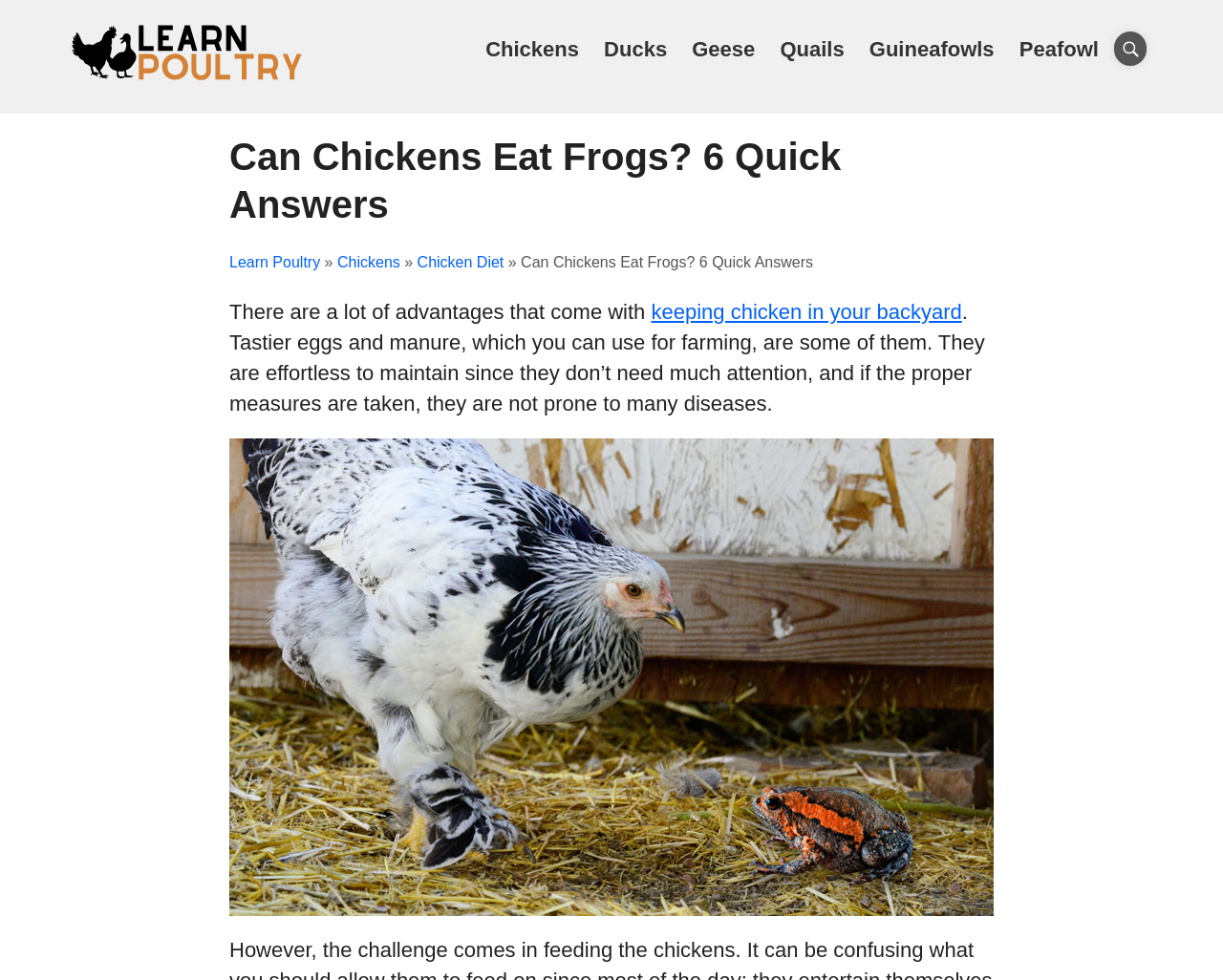Provide the text content of the webpage's main heading.

Can Chickens Eat Frogs? 6 Quick Answers